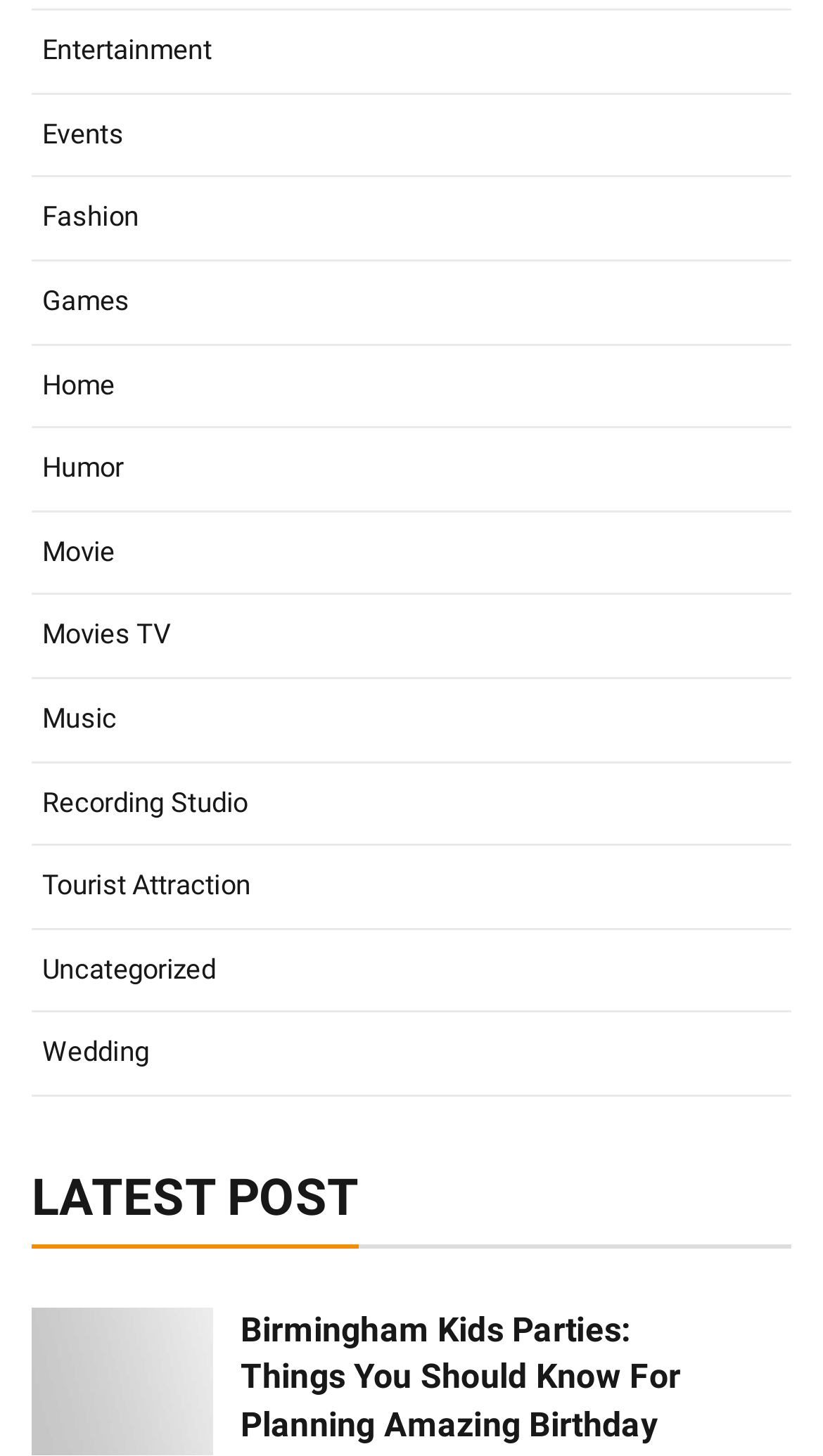Please indicate the bounding box coordinates for the clickable area to complete the following task: "Explore Movies TV". The coordinates should be specified as four float numbers between 0 and 1, i.e., [left, top, right, bottom].

[0.038, 0.409, 0.962, 0.465]